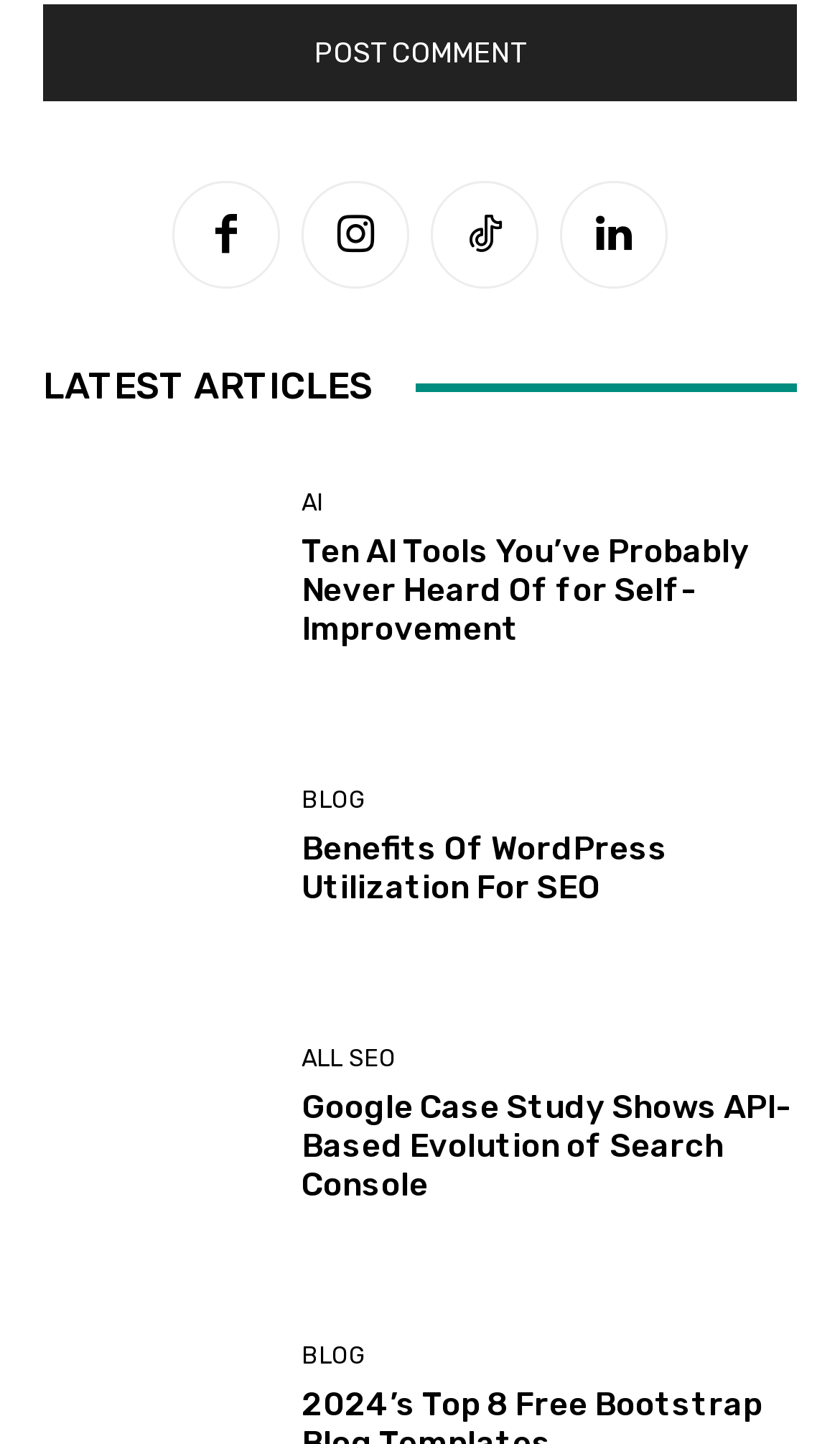Locate the bounding box coordinates of the element that needs to be clicked to carry out the instruction: "Click the 'Post Comment' button". The coordinates should be given as four float numbers ranging from 0 to 1, i.e., [left, top, right, bottom].

[0.051, 0.003, 0.949, 0.071]